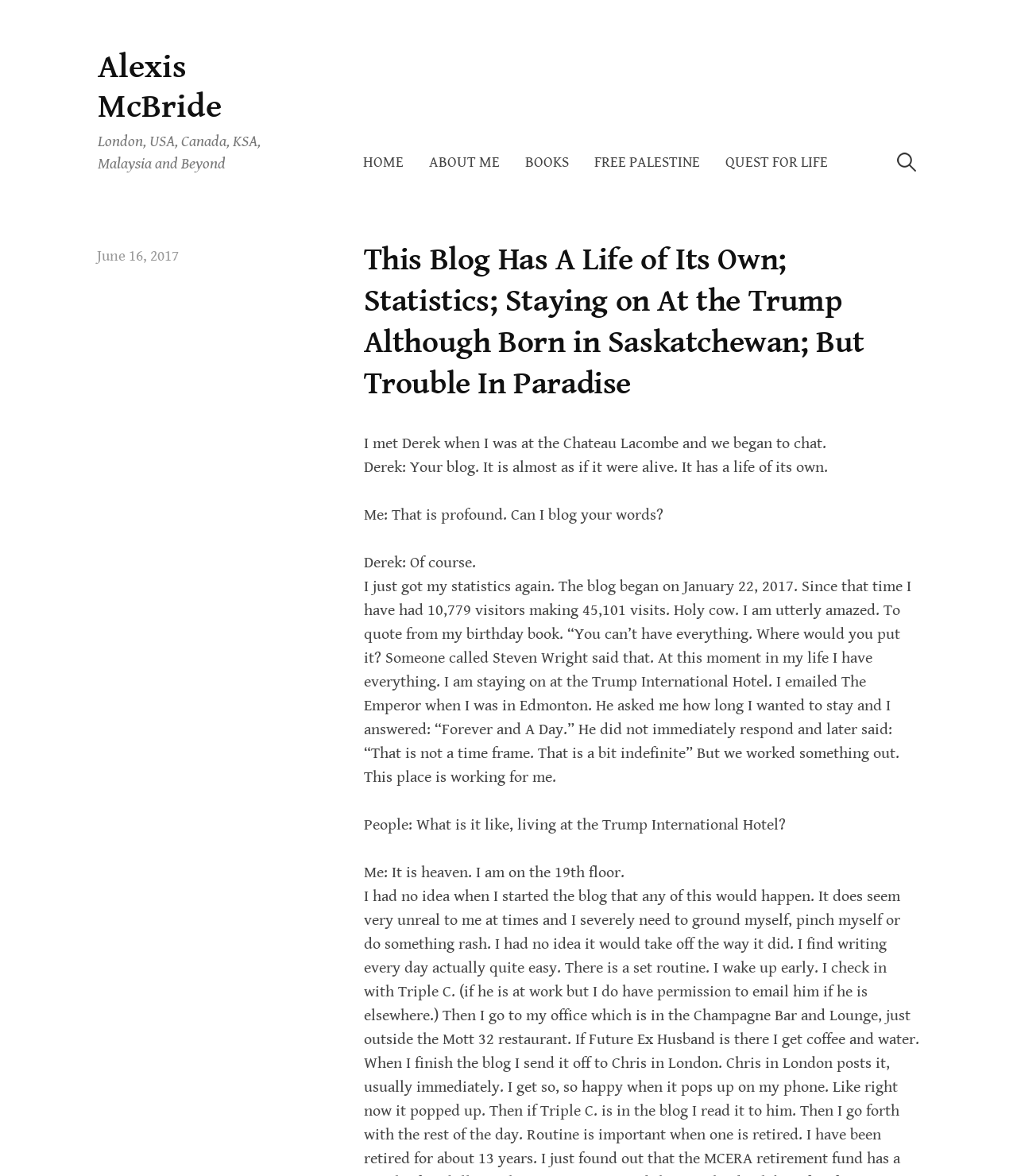Find the bounding box of the UI element described as follows: "Free Palestine".

[0.572, 0.121, 0.701, 0.156]